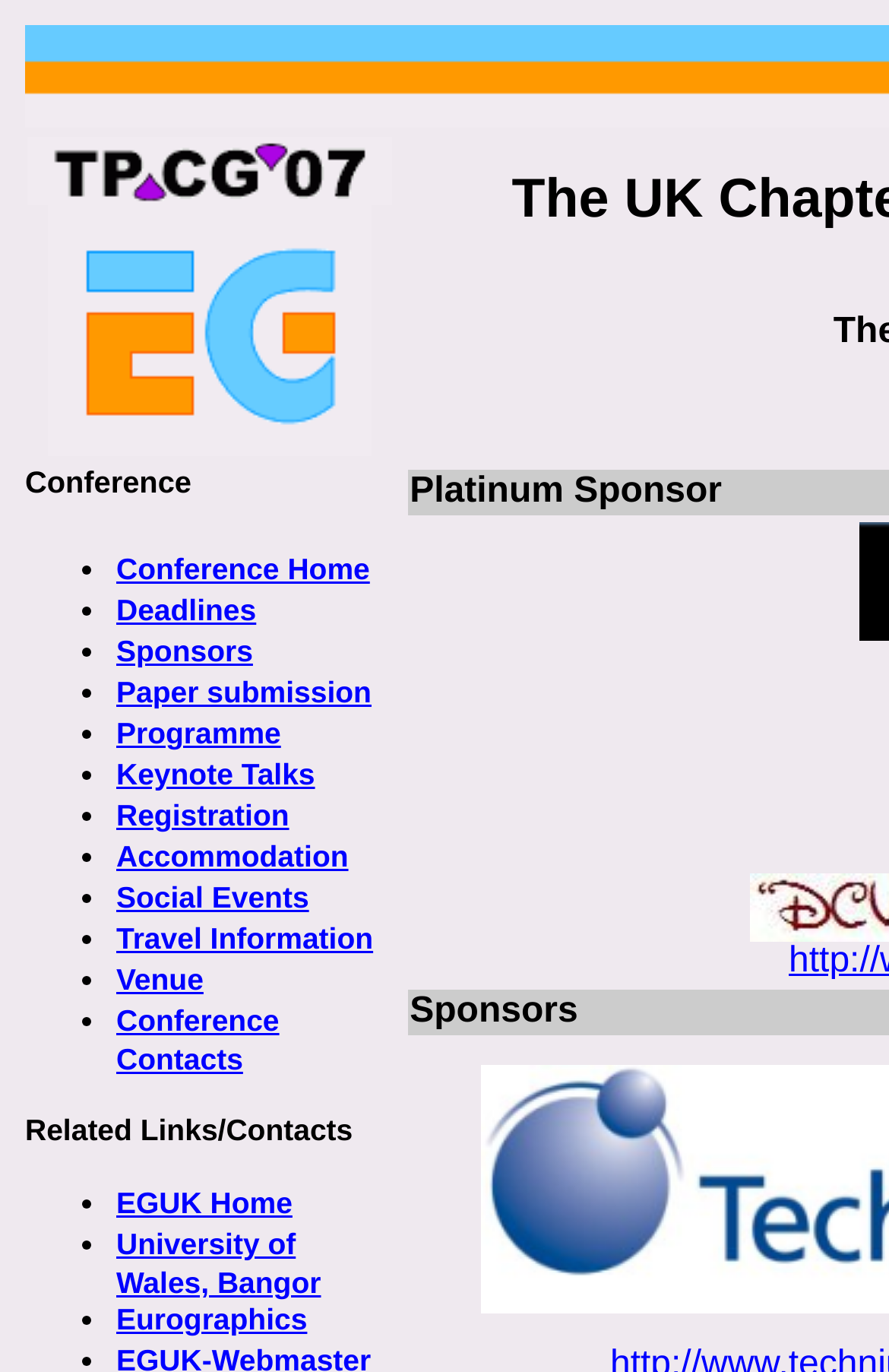Reply to the question with a brief word or phrase: What is the first link in the list?

Conference Home